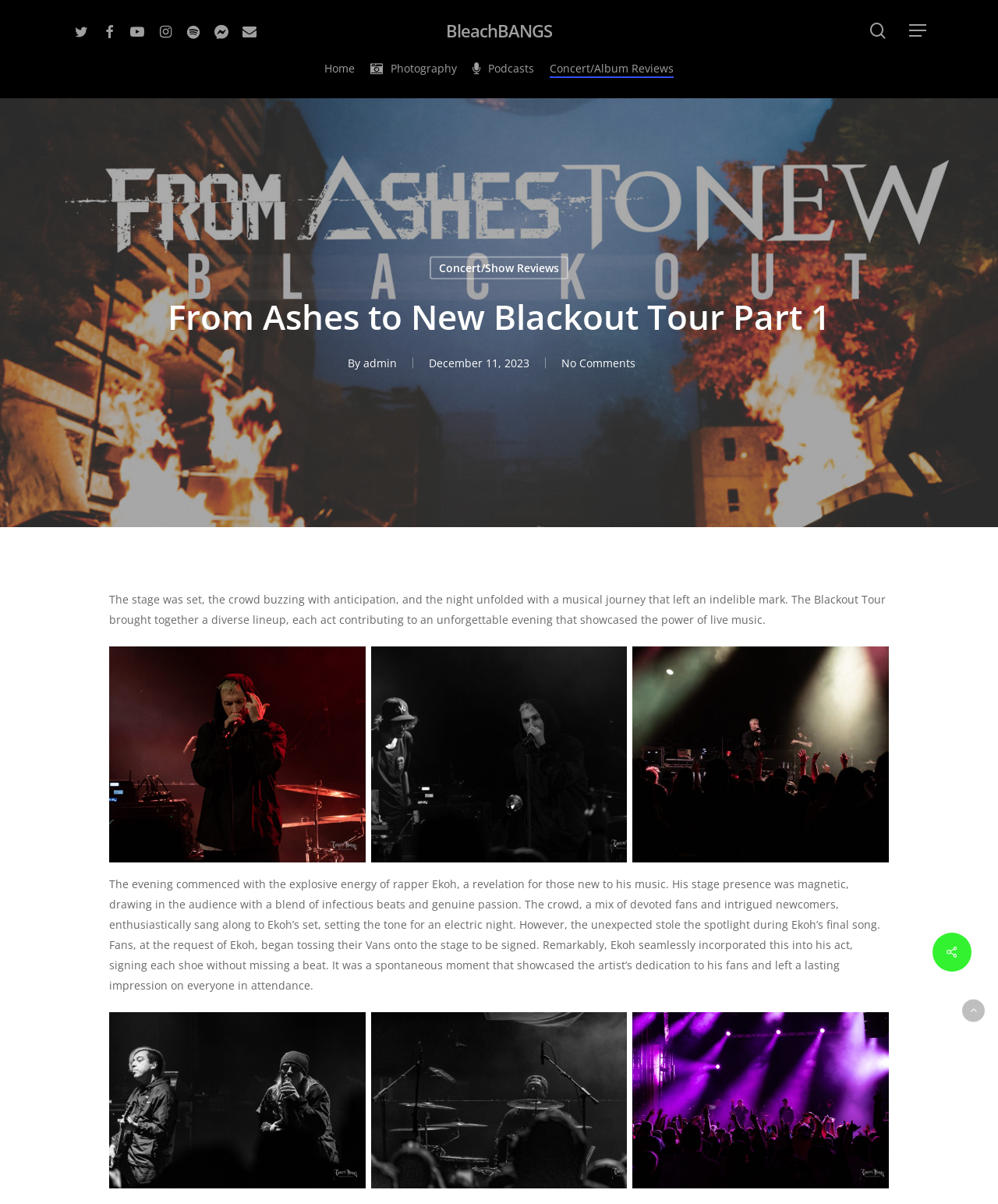Please specify the bounding box coordinates for the clickable region that will help you carry out the instruction: "Follow admin on social media".

[0.364, 0.295, 0.397, 0.307]